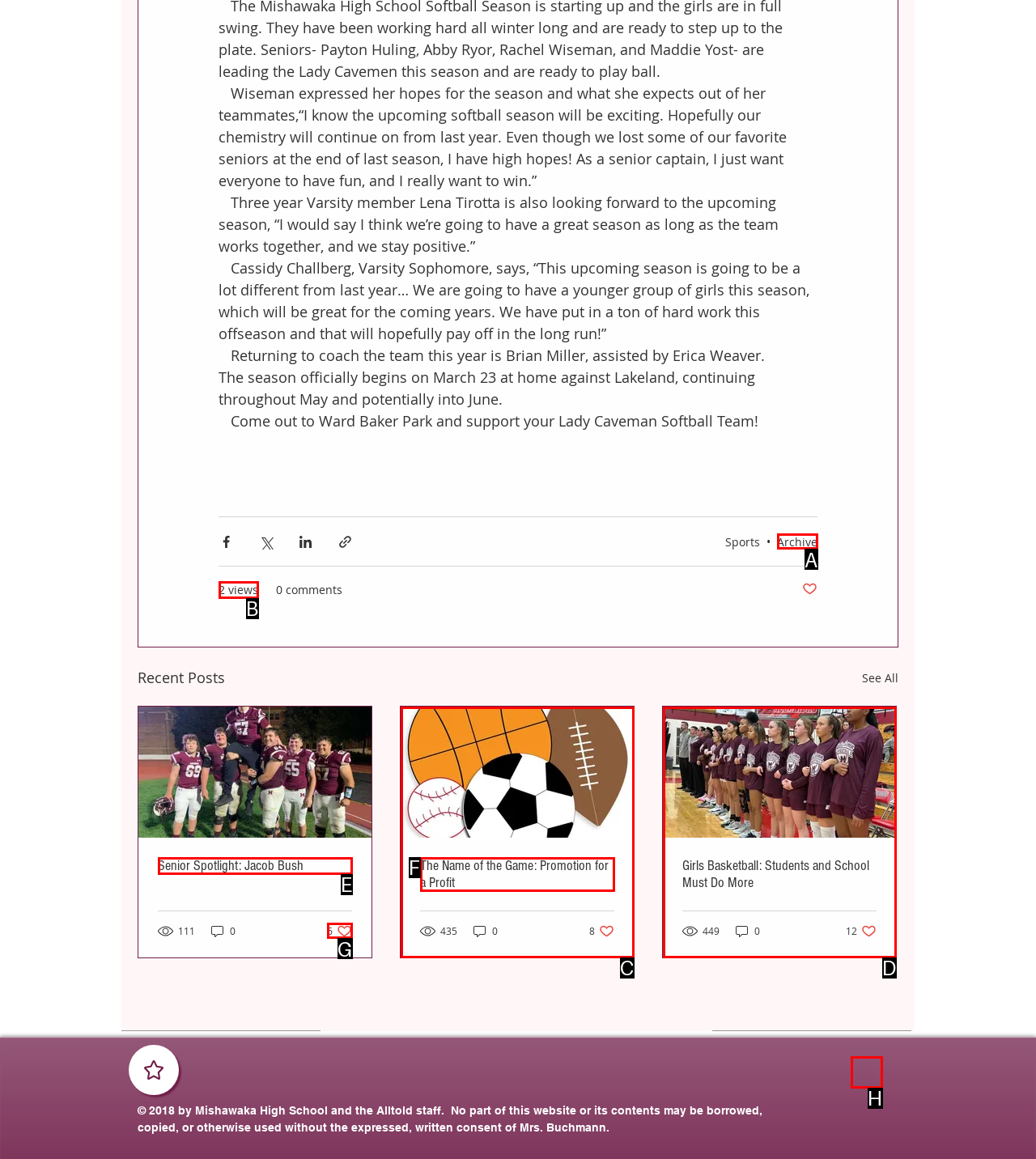Please provide the letter of the UI element that best fits the following description: Senior Spotlight: Jacob Bush
Respond with the letter from the given choices only.

E